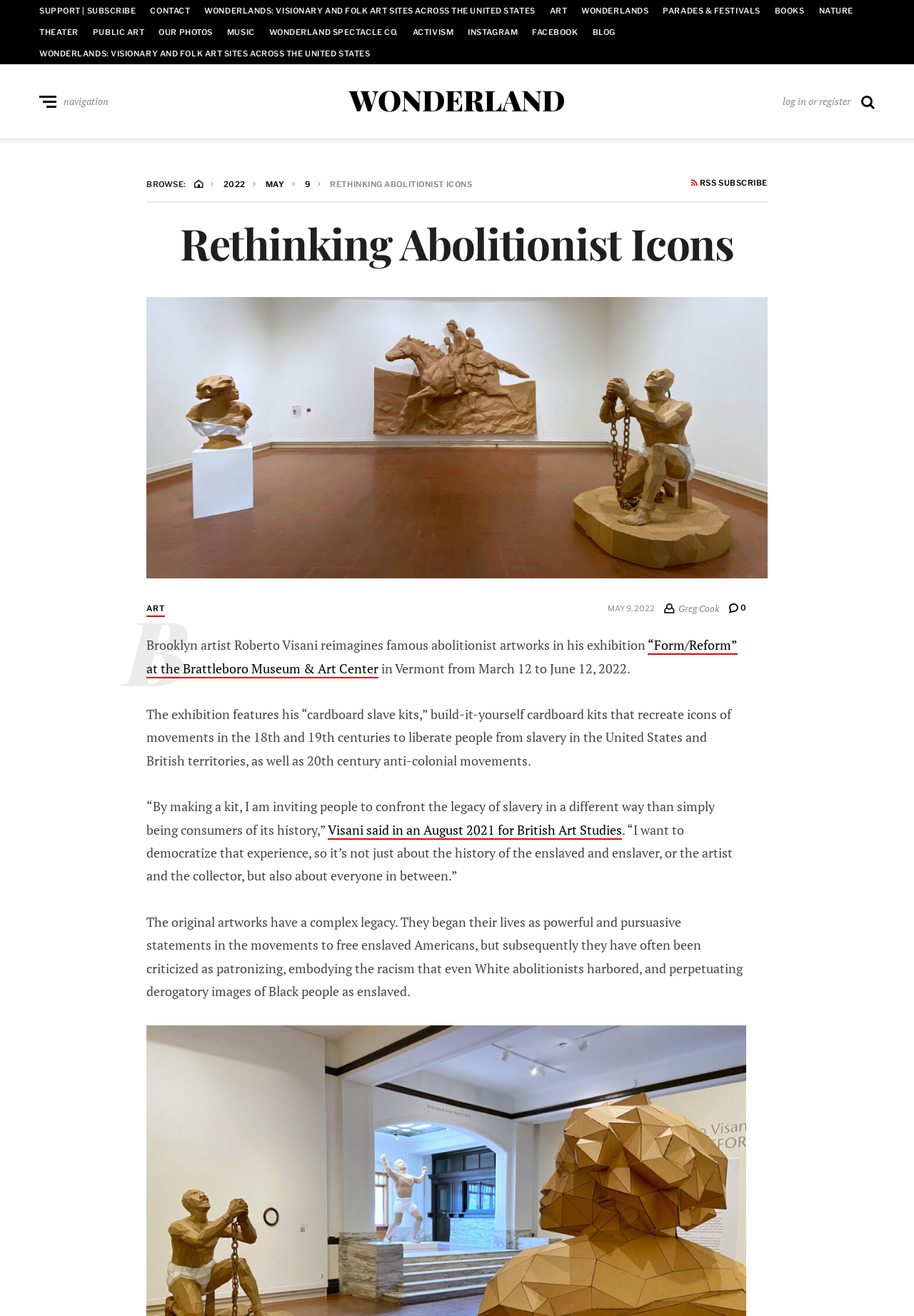Please locate the UI element described by "log in or register" and provide its bounding box coordinates.

[0.856, 0.069, 0.93, 0.085]